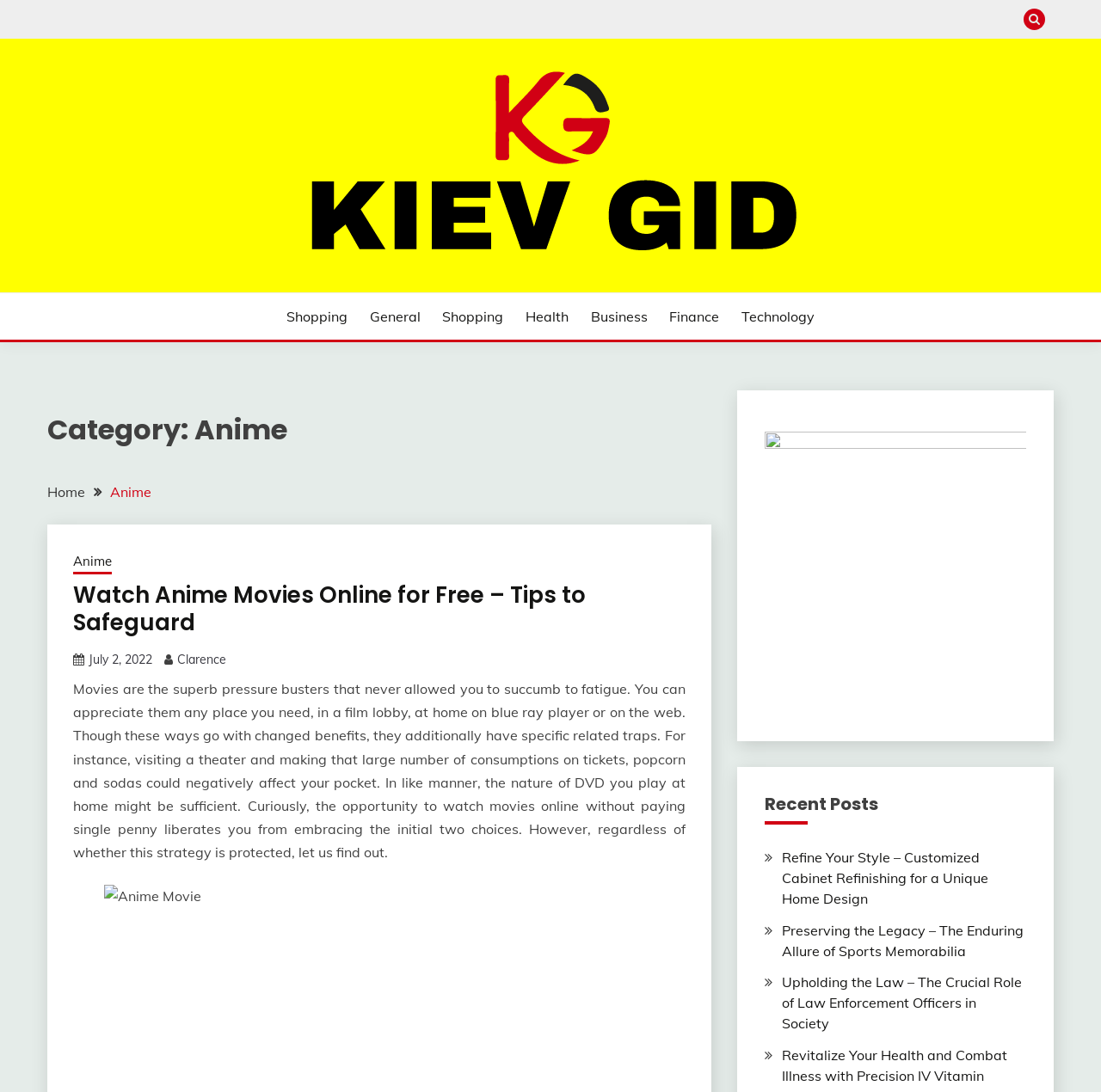Determine the bounding box coordinates of the region I should click to achieve the following instruction: "Read about Pesach Langsam". Ensure the bounding box coordinates are four float numbers between 0 and 1, i.e., [left, top, right, bottom].

None